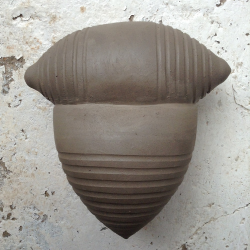What is the potter's approach to creativity?
Using the picture, provide a one-word or short phrase answer.

Open to surprises